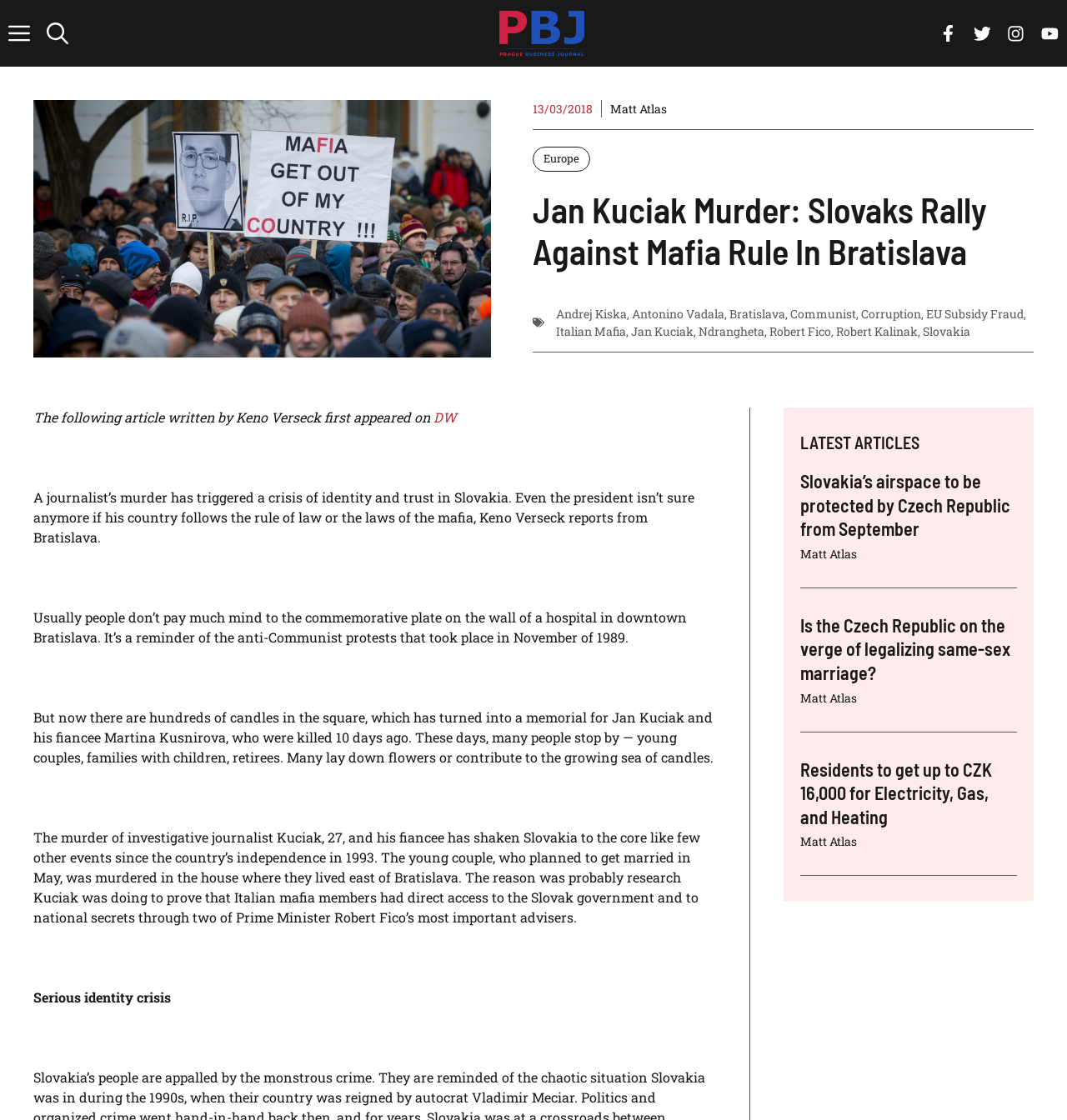What is the name of the journalist who was murdered?
Using the details from the image, give an elaborate explanation to answer the question.

The answer can be found in the article text, where it is mentioned that 'The murder of investigative journalist Kuciak, 27, and his fiancee has shaken Slovakia to the core like few other events since the country’s independence in 1993.'